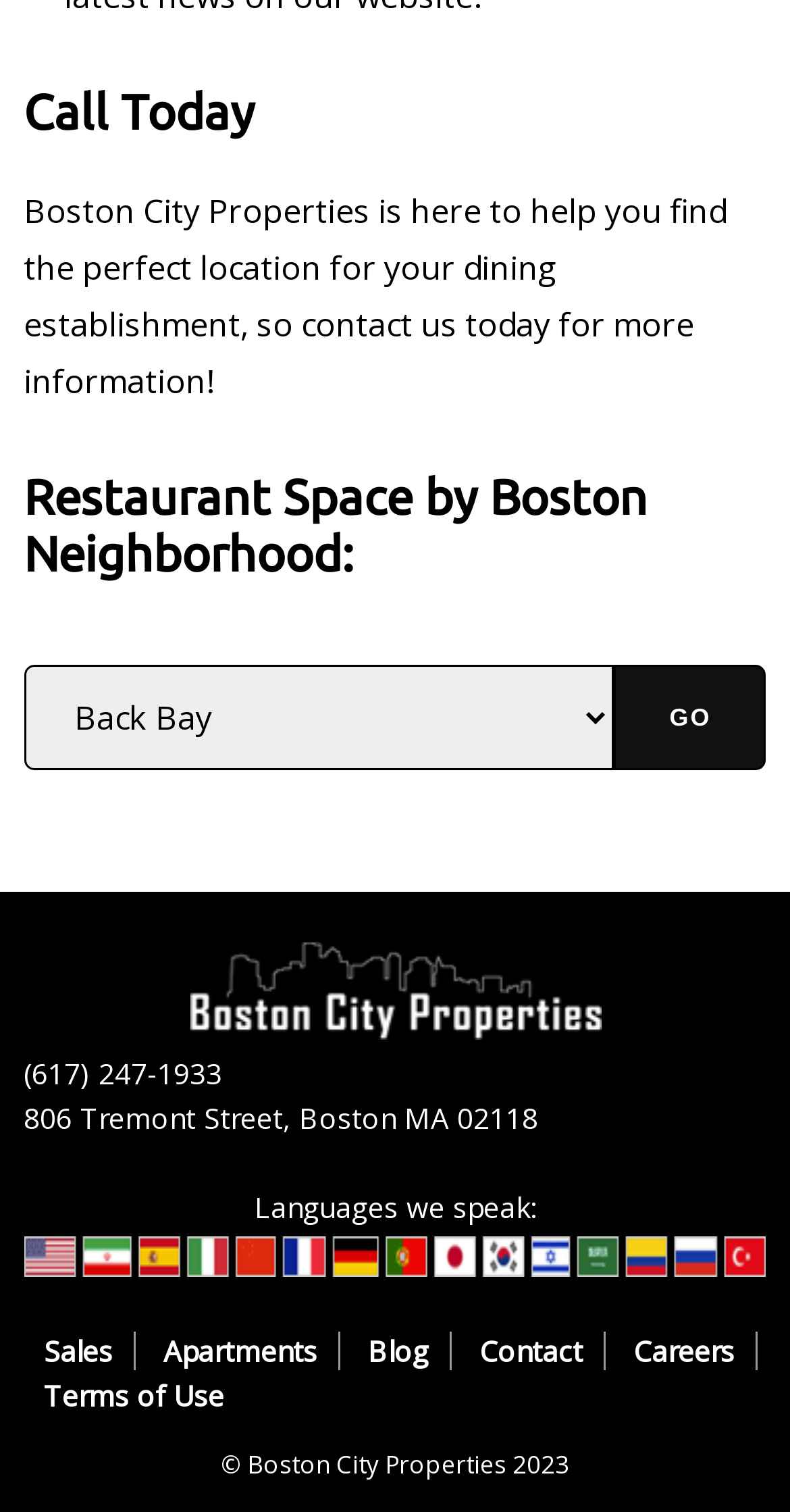Determine the bounding box coordinates of the element's region needed to click to follow the instruction: "visit Boston City Properties". Provide these coordinates as four float numbers between 0 and 1, formatted as [left, top, right, bottom].

[0.03, 0.623, 0.97, 0.687]